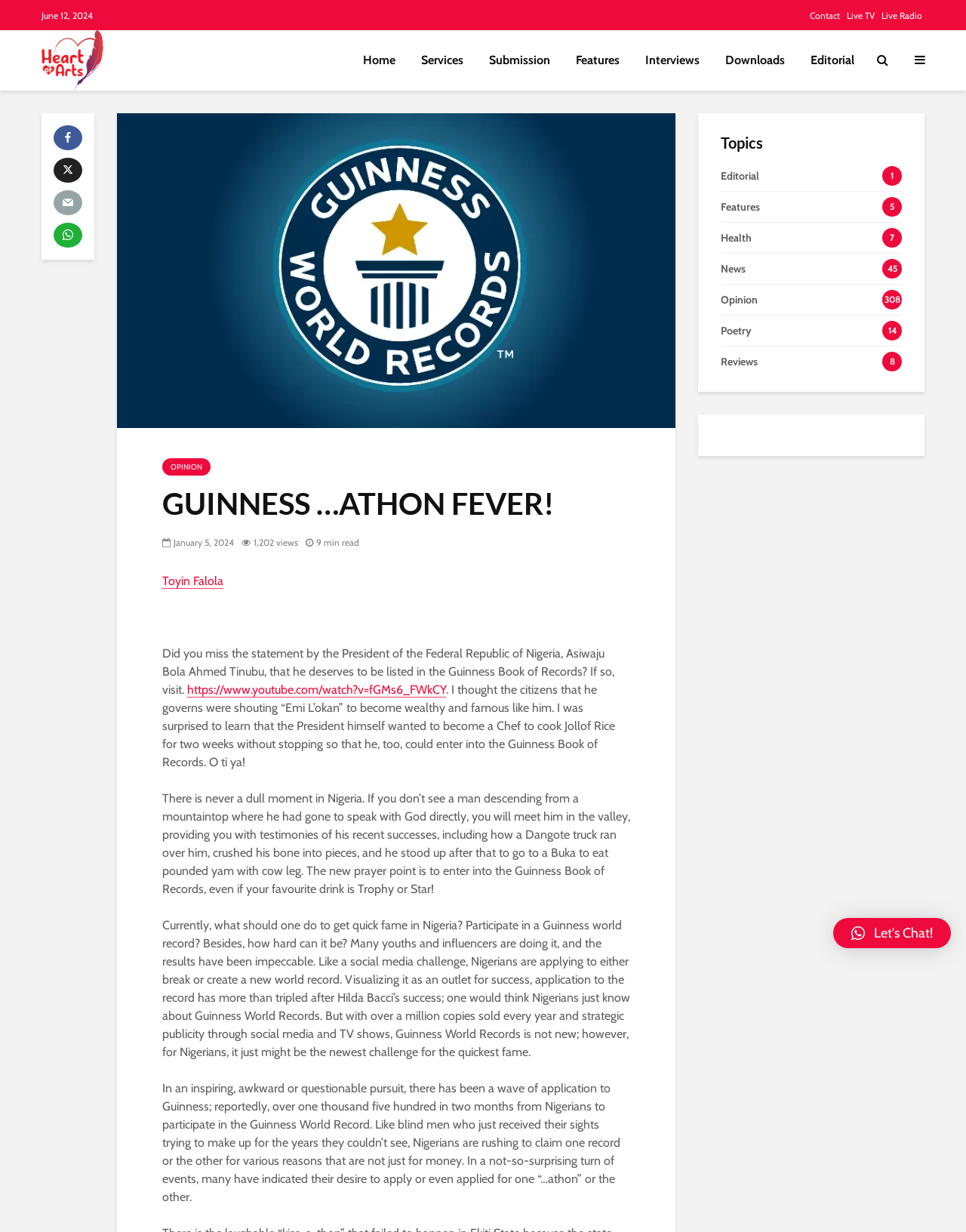Please identify the bounding box coordinates of the clickable area that will fulfill the following instruction: "Check the 'OPINION' section". The coordinates should be in the format of four float numbers between 0 and 1, i.e., [left, top, right, bottom].

[0.168, 0.372, 0.218, 0.386]